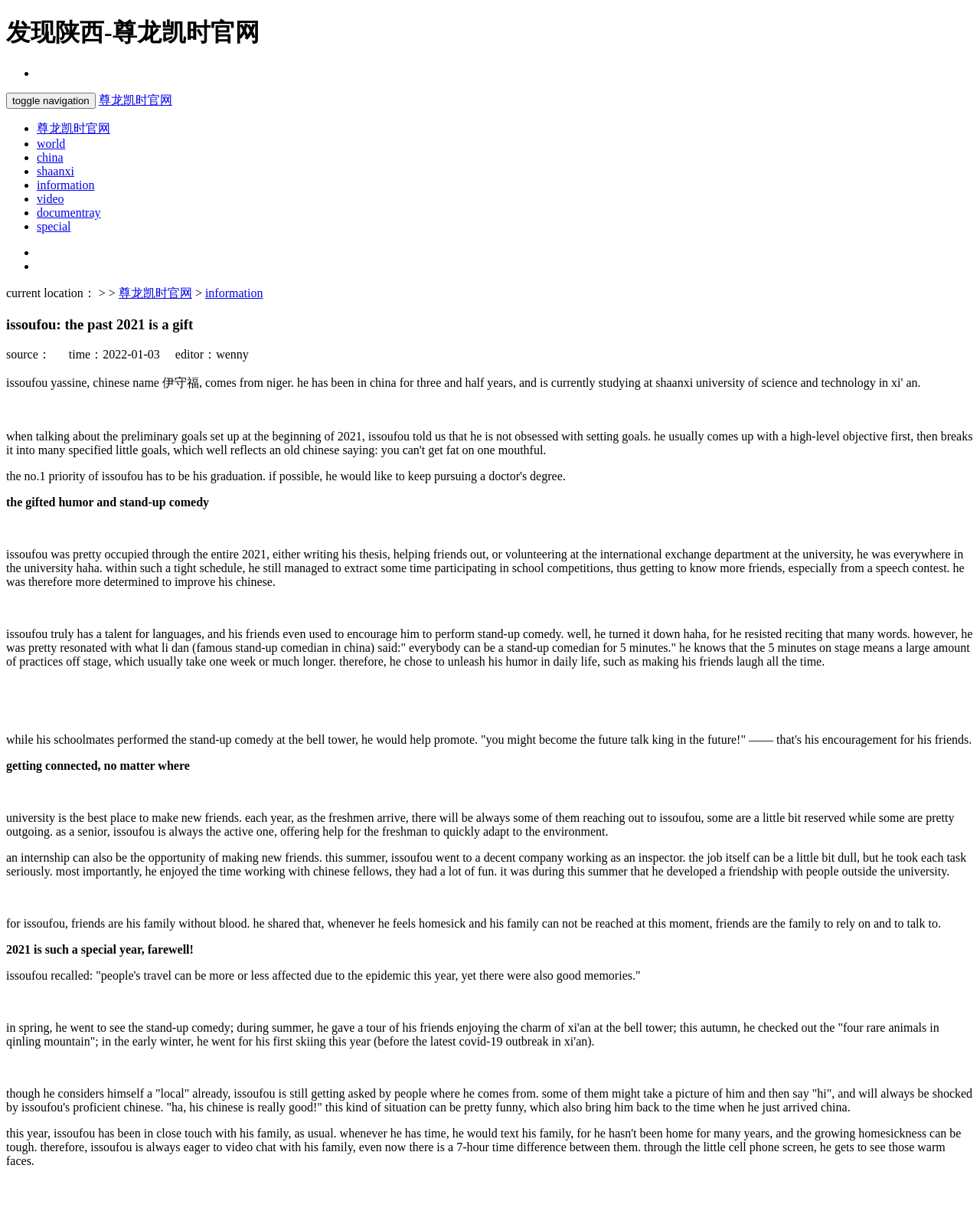Please find the bounding box coordinates for the clickable element needed to perform this instruction: "Explore special content".

[0.038, 0.18, 0.072, 0.19]